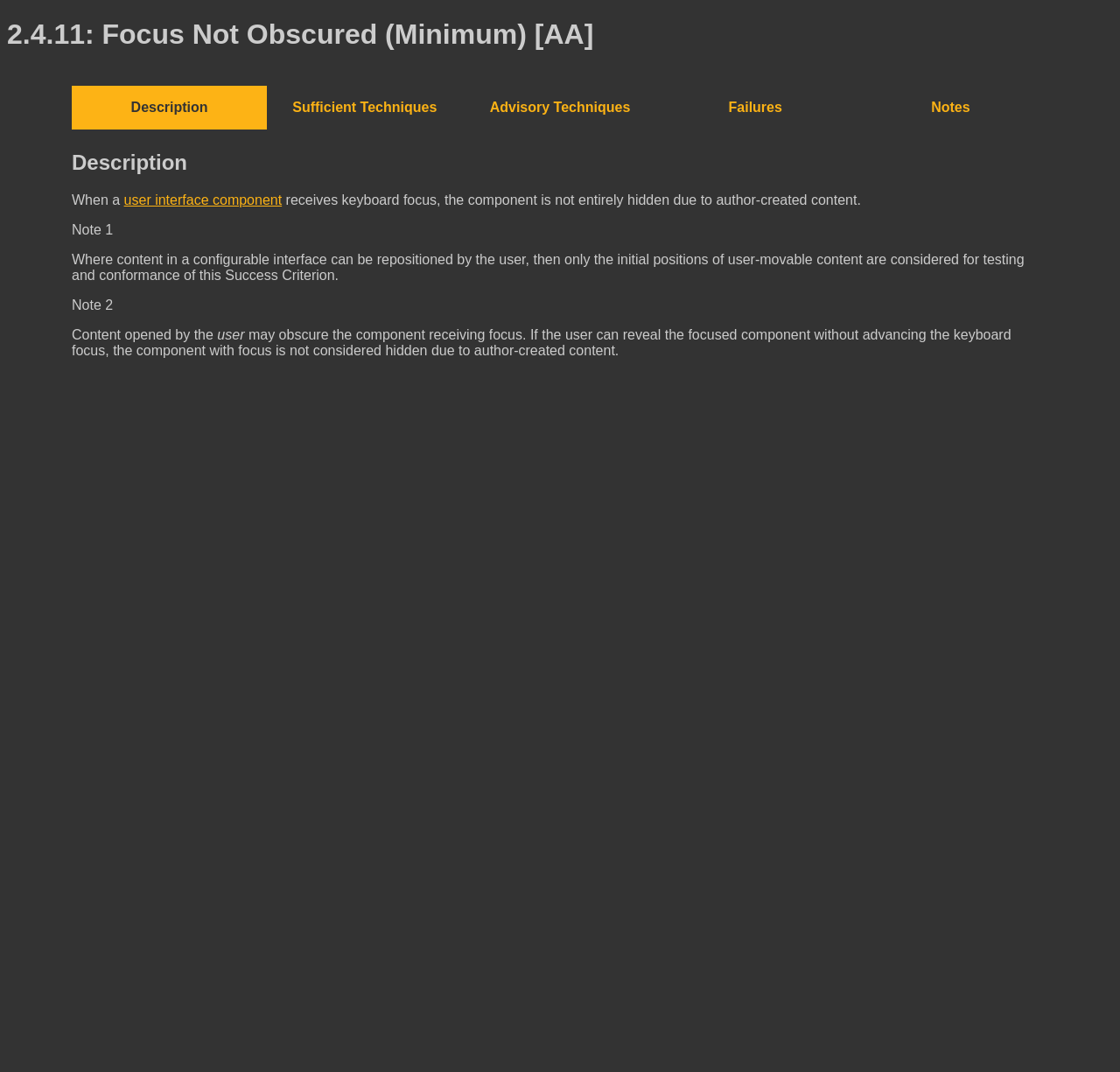What is the purpose of the note section?
Examine the webpage screenshot and provide an in-depth answer to the question.

The note section is a child element of the tabpanel element and contains additional information related to the focus not obscured criterion. The note section has two child elements, 'Note 1' and 'Note 2', which provide further clarification on the criterion.